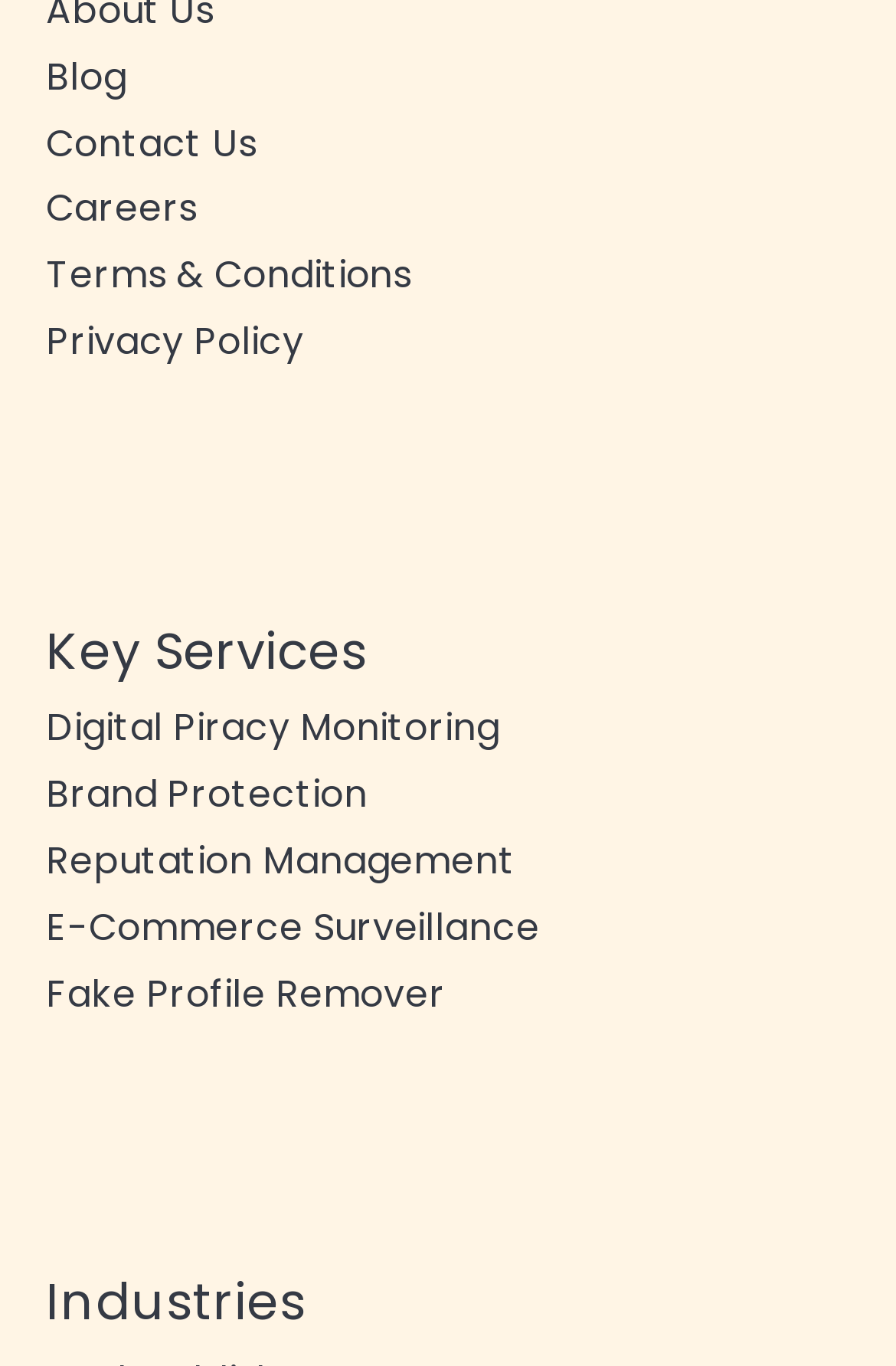Determine the bounding box coordinates (top-left x, top-left y, bottom-right x, bottom-right y) of the UI element described in the following text: Blog

[0.051, 0.037, 0.142, 0.075]